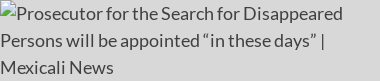What is the topic of the news headline?
Give a single word or phrase answer based on the content of the image.

Missing persons cases